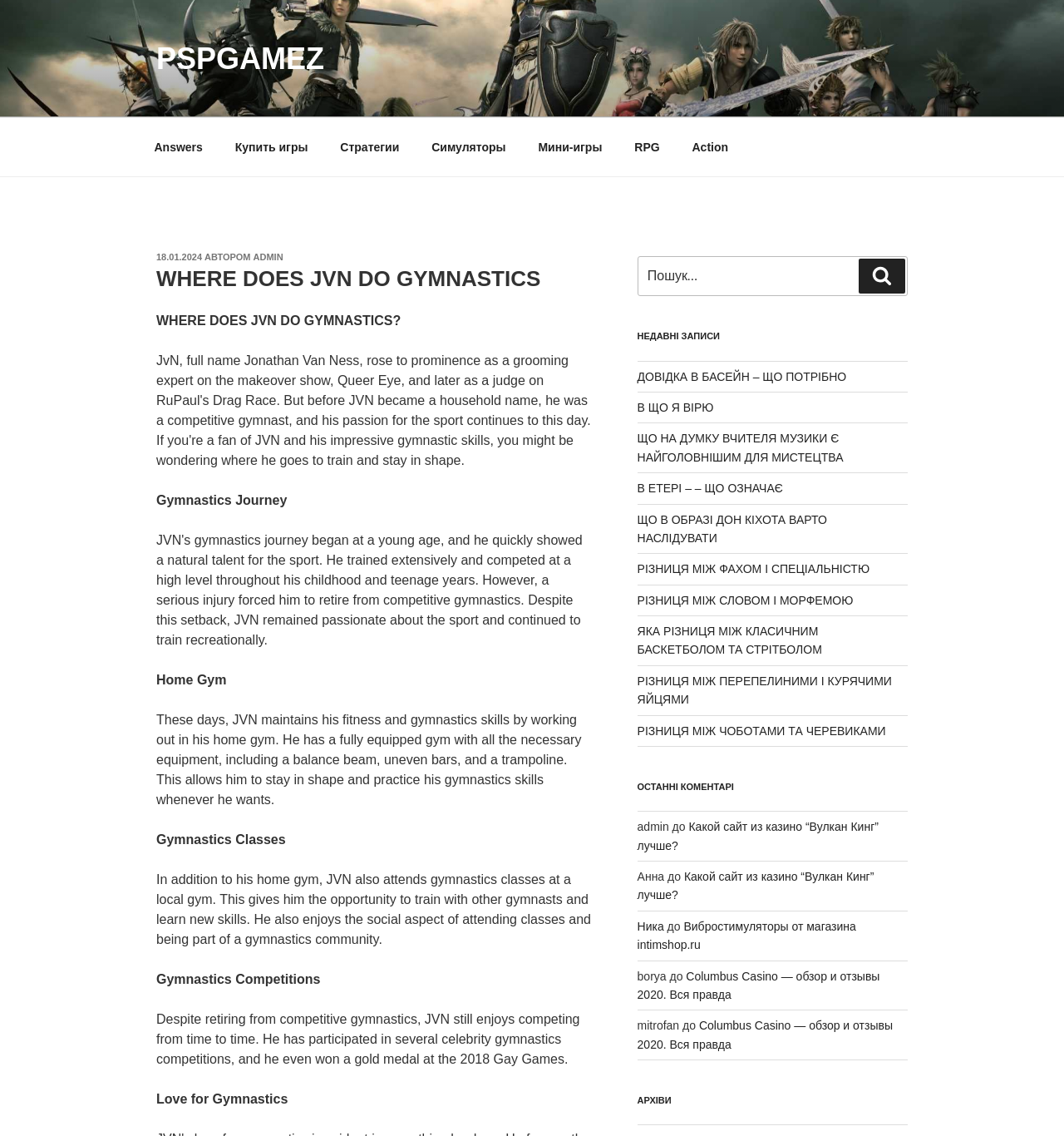Given the element description Купить игры, predict the bounding box coordinates for the UI element in the webpage screenshot. The format should be (top-left x, top-left y, bottom-right x, bottom-right y), and the values should be between 0 and 1.

[0.207, 0.112, 0.303, 0.148]